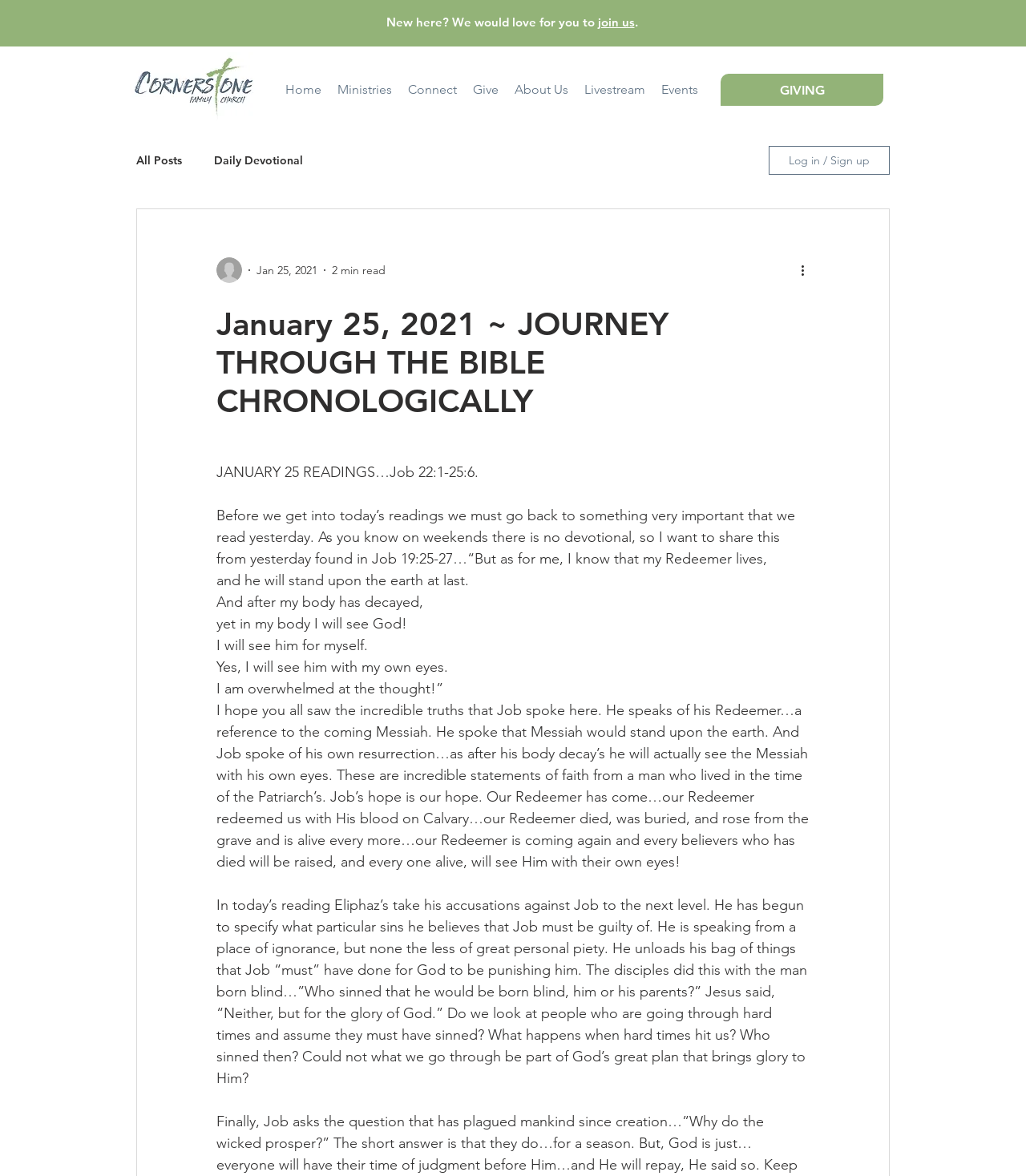Provide the bounding box coordinates of the section that needs to be clicked to accomplish the following instruction: "Click on the 'Home' link."

[0.27, 0.066, 0.321, 0.087]